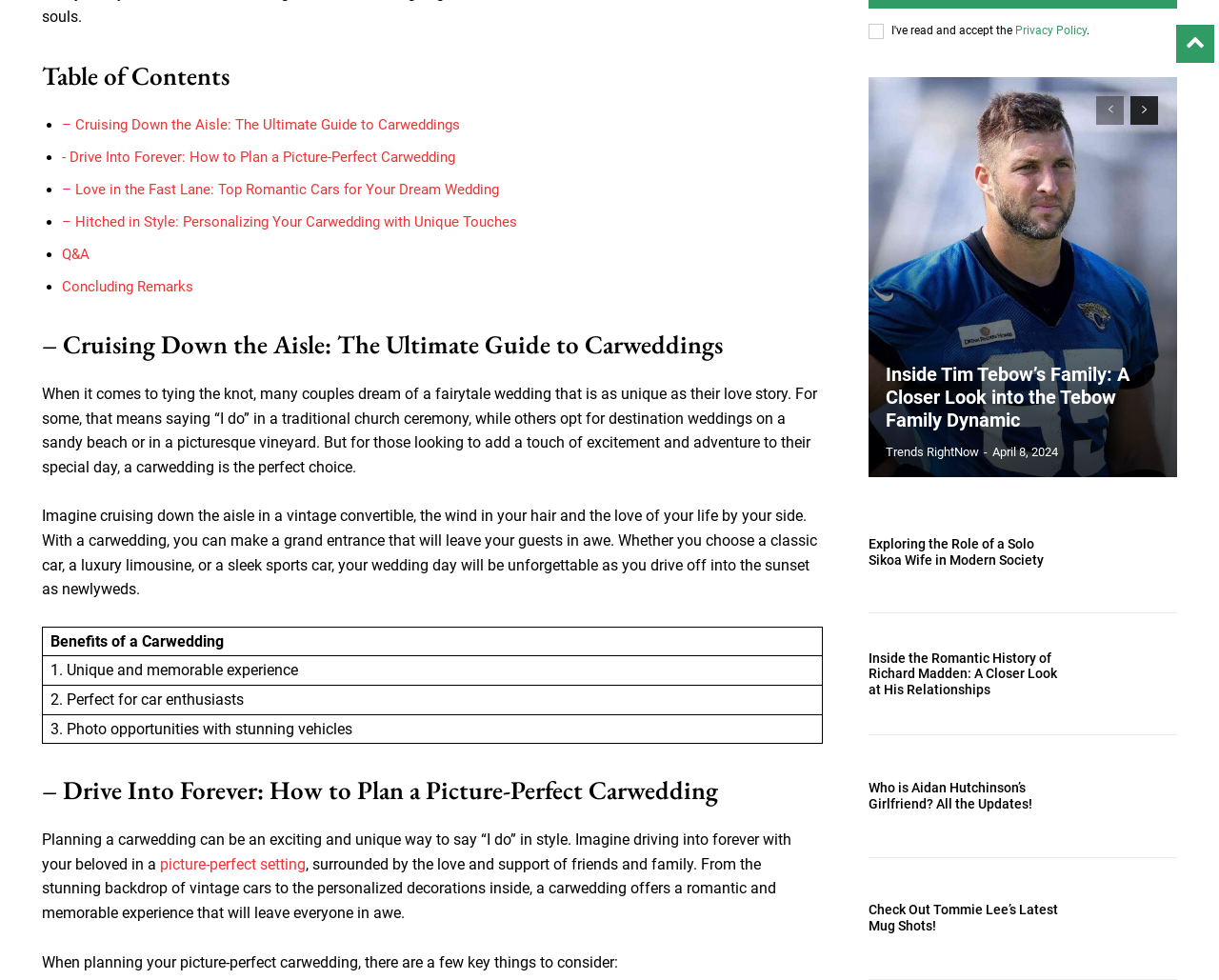Determine the bounding box coordinates in the format (top-left x, top-left y, bottom-right x, bottom-right y). Ensure all values are floating point numbers between 0 and 1. Identify the bounding box of the UI element described by: Q&A

[0.051, 0.251, 0.073, 0.268]